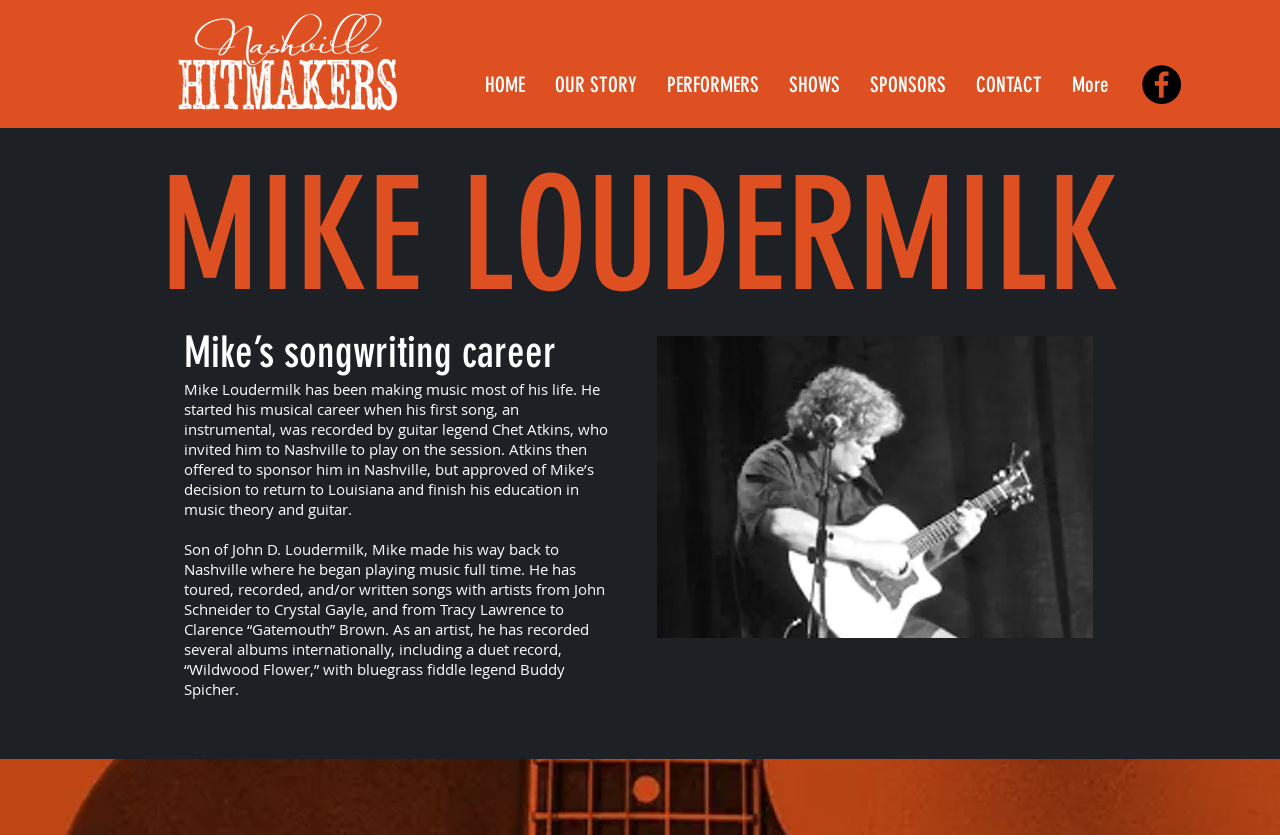Based on the element description OUR STORY, identify the bounding box of the UI element in the given webpage screenshot. The coordinates should be in the format (top-left x, top-left y, bottom-right x, bottom-right y) and must be between 0 and 1.

[0.422, 0.053, 0.509, 0.166]